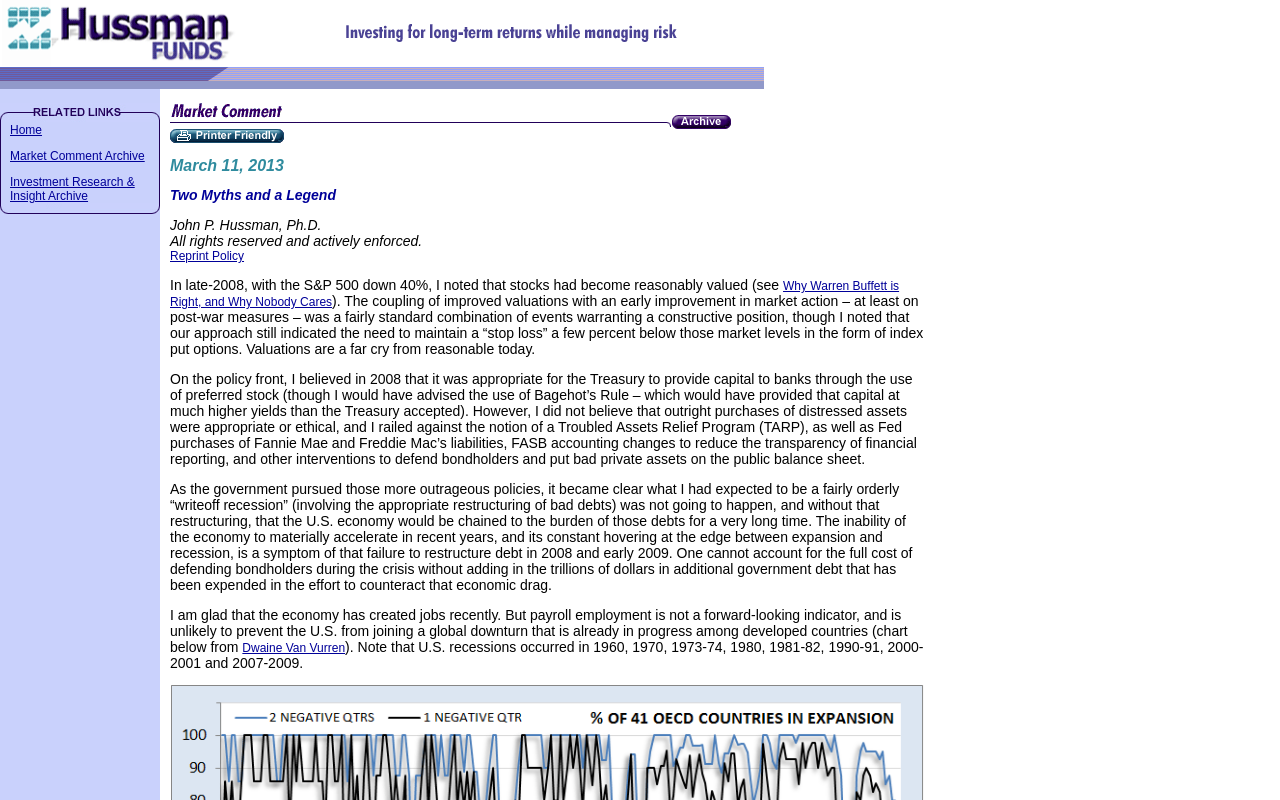Find the bounding box coordinates of the clickable area required to complete the following action: "View the Institutions page".

None